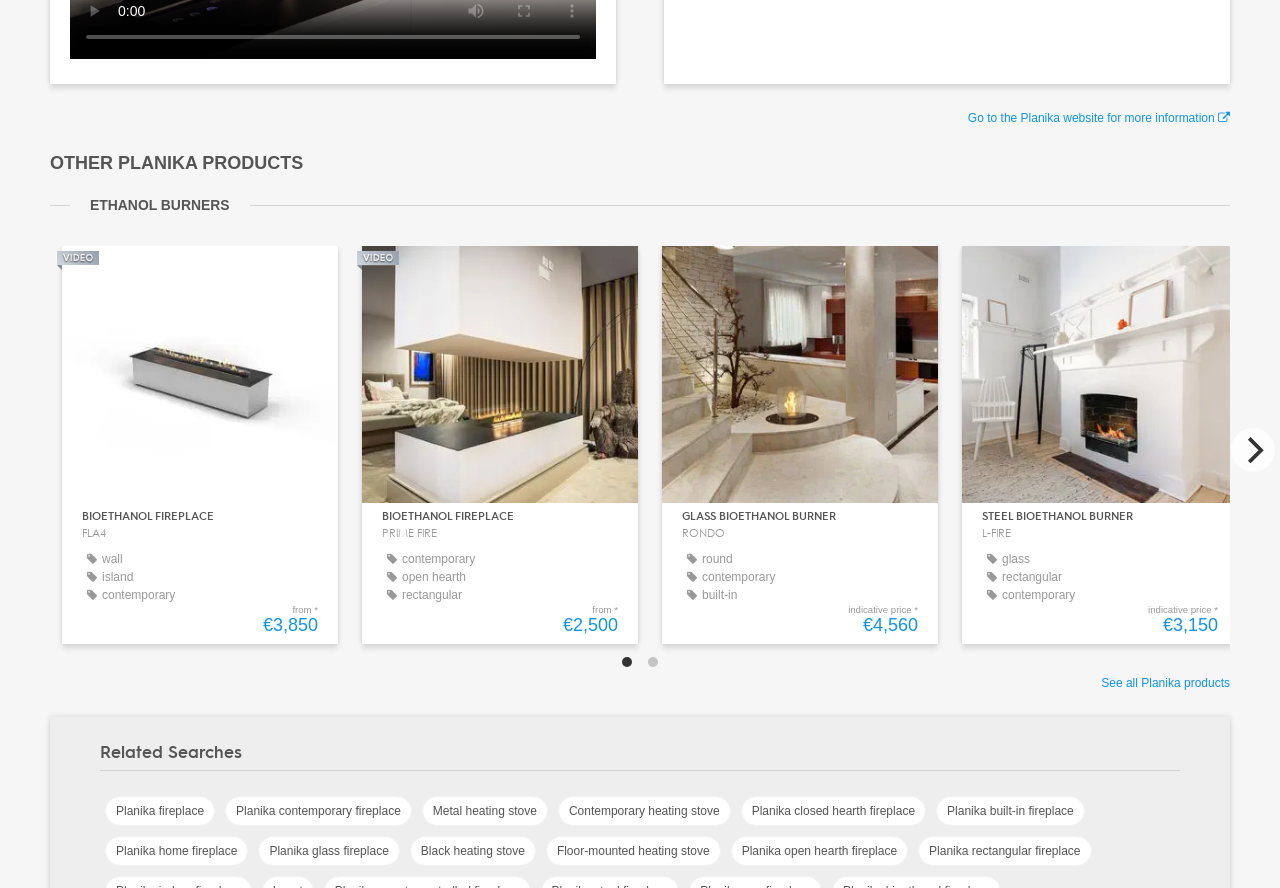Show the bounding box coordinates of the region that should be clicked to follow the instruction: "View bioethanol fireplace BIOETHANOL FIREPLACE FLA4."

[0.048, 0.574, 0.264, 0.714]